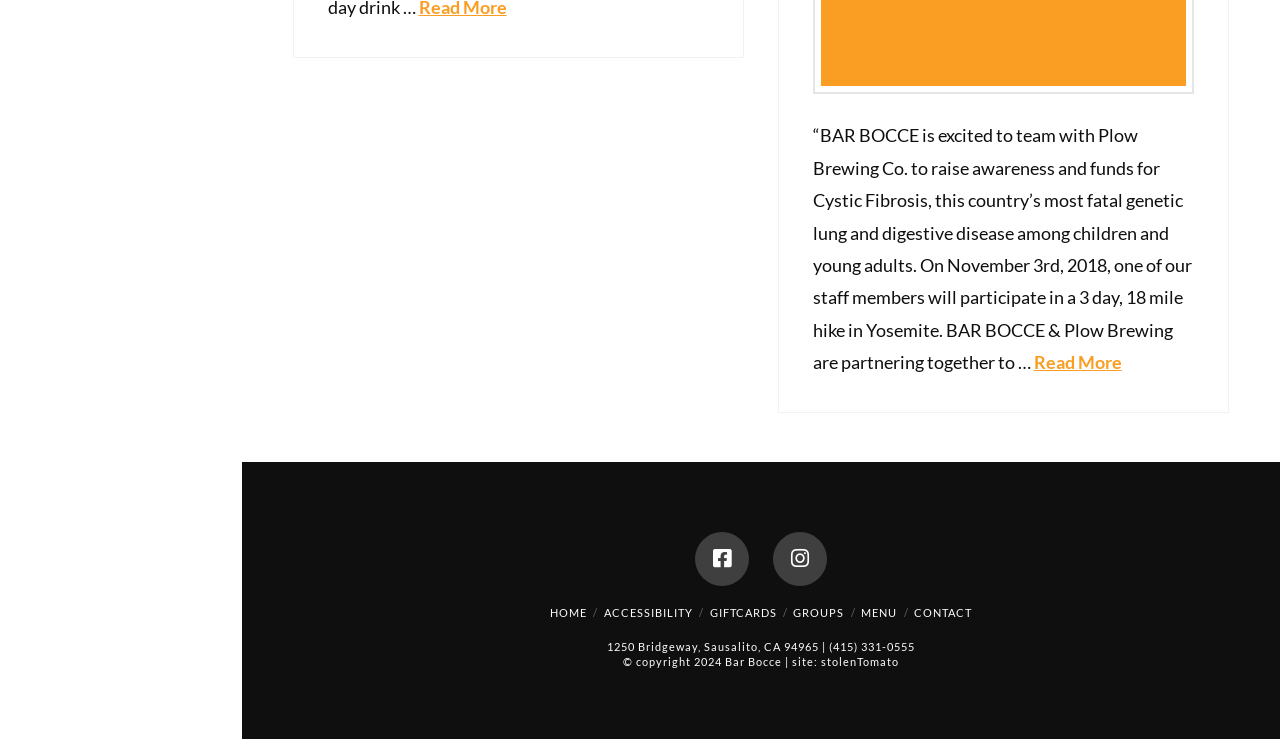Analyze the image and give a detailed response to the question:
How many social media links are available on the webpage?

There are two social media links available on the webpage, which are Facebook and Instagram, located at the bottom of the page with bounding box coordinates [0.543, 0.72, 0.585, 0.793] and [0.604, 0.72, 0.646, 0.793] respectively.